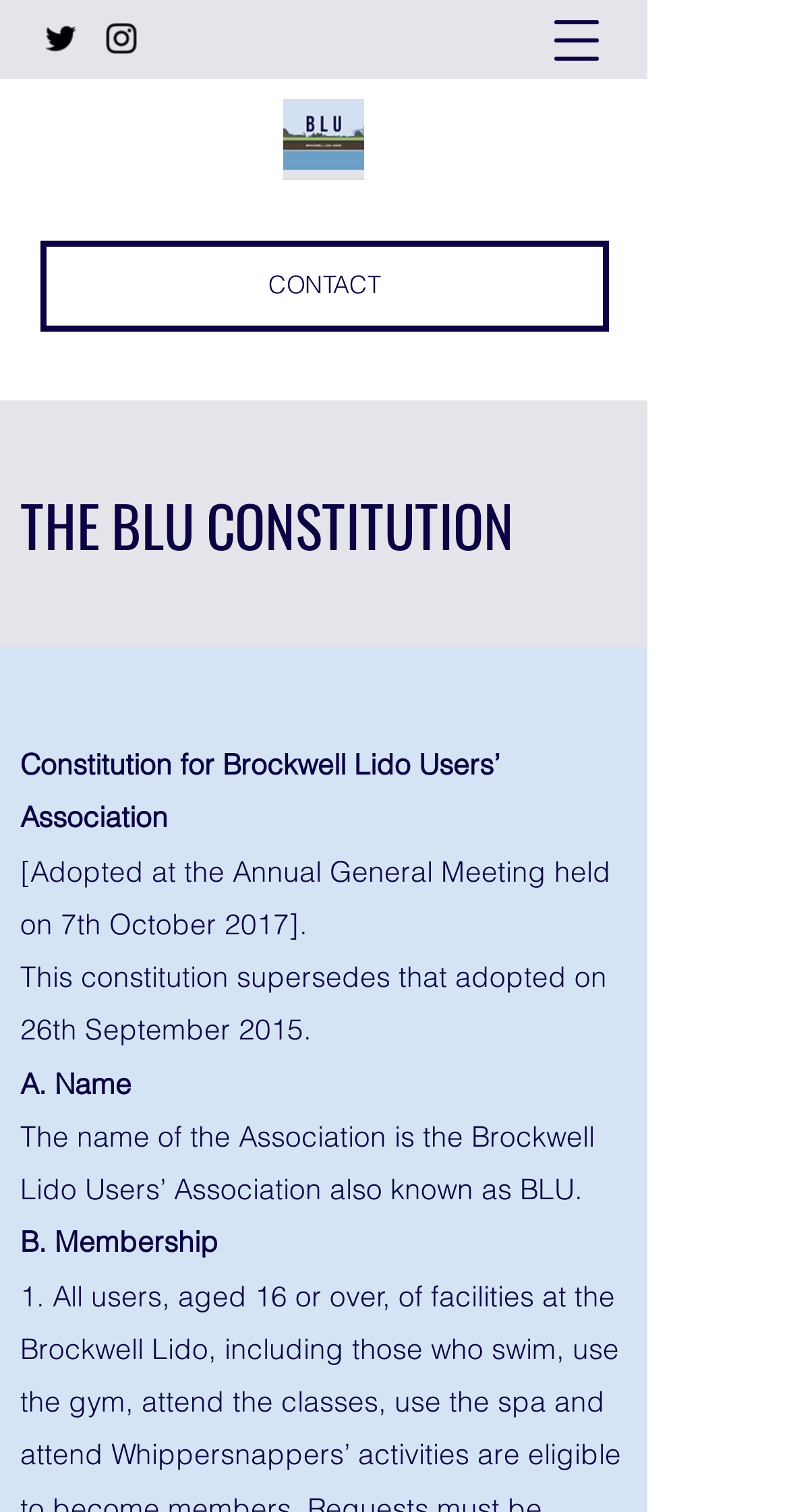Find the bounding box of the UI element described as follows: "aria-label="Twitter"".

[0.051, 0.012, 0.103, 0.039]